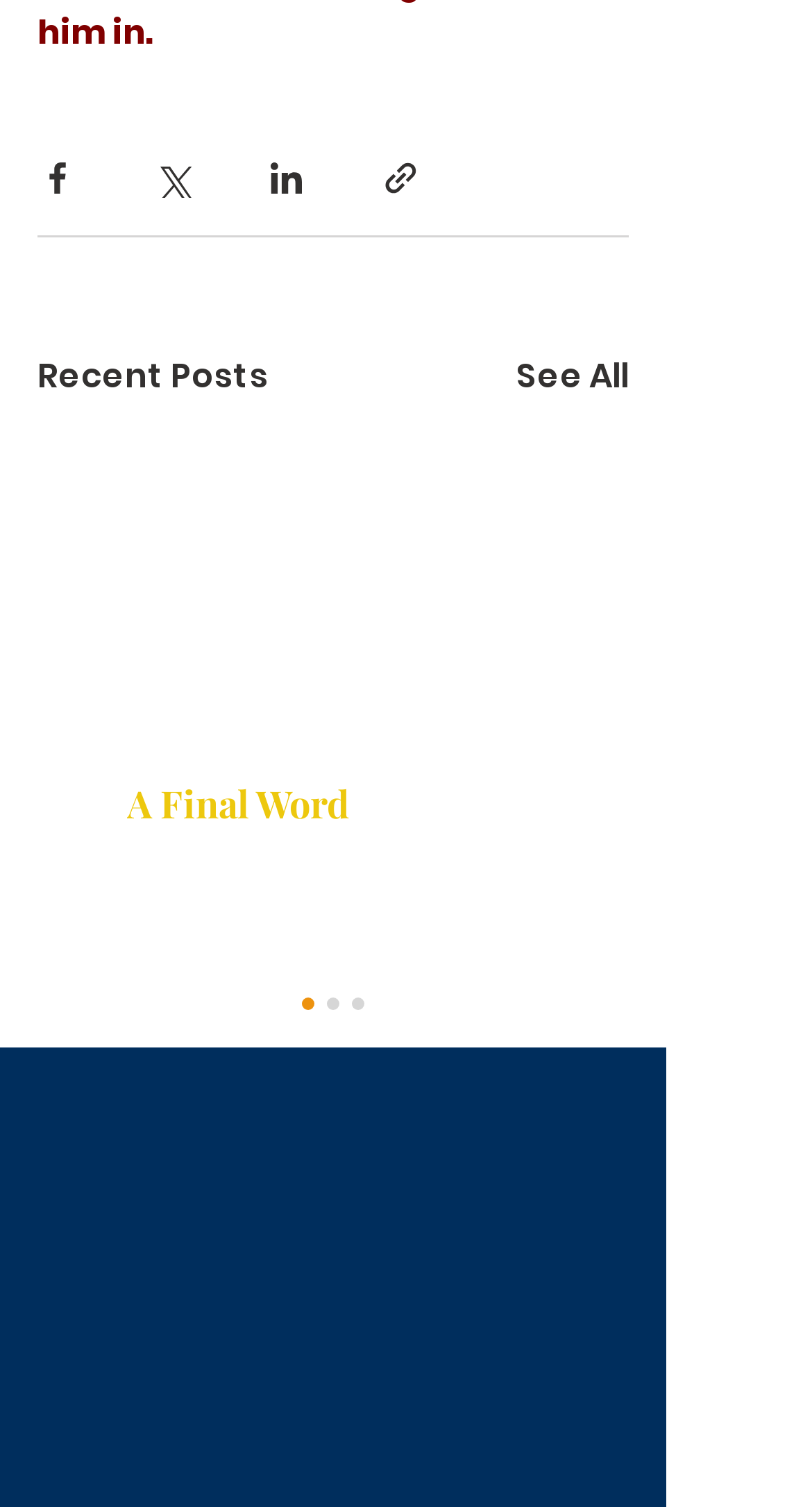What is the title of the first article?
Please analyze the image and answer the question with as much detail as possible.

I couldn't find the title of the first article because the article element doesn't have a title, but it has a link element with no text.